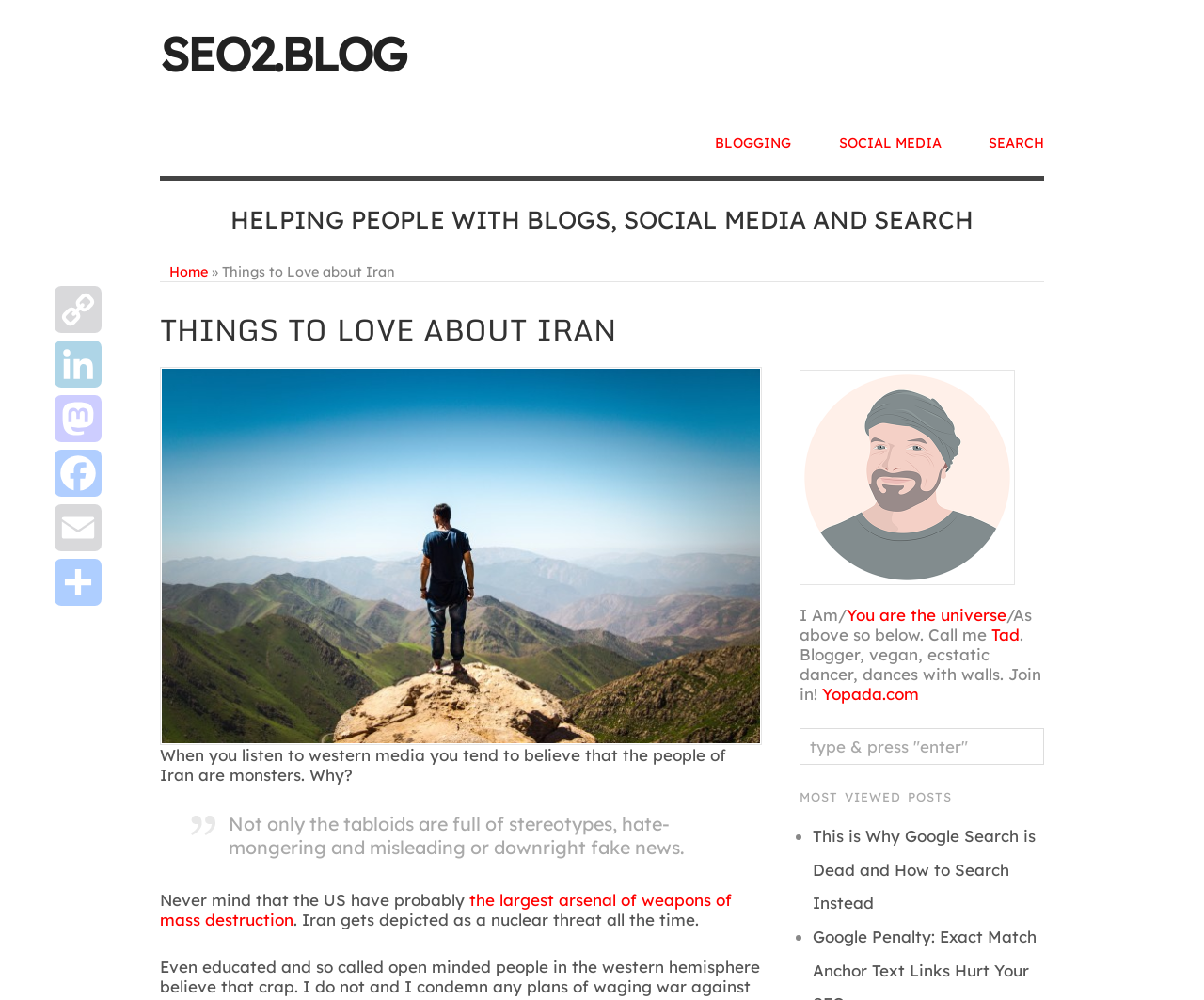Please find and generate the text of the main header of the webpage.

THINGS TO LOVE ABOUT IRAN